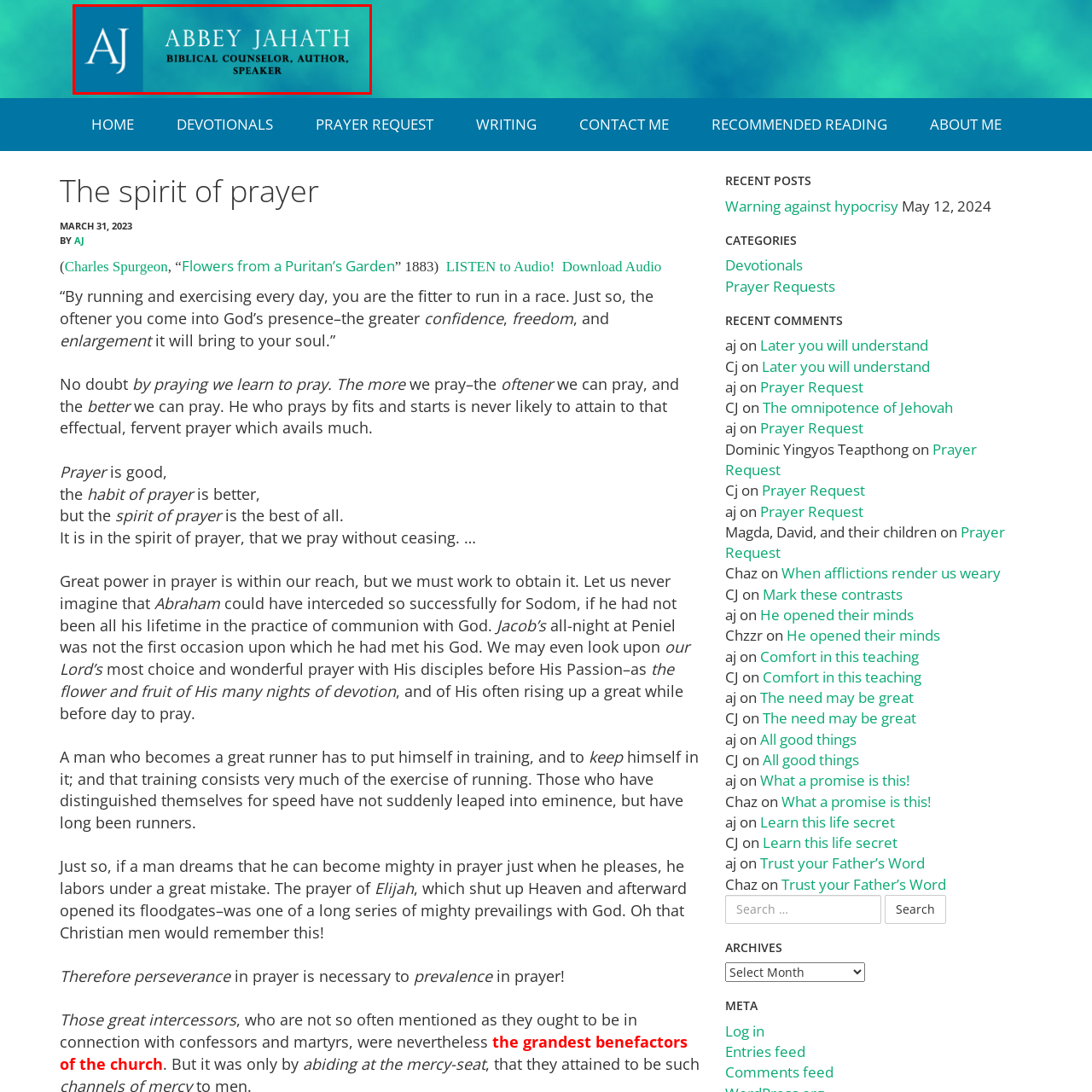What is the color of the lettering underneath the logo?
Review the image inside the red bounding box and give a detailed answer.

The full name 'ABBEY JAHATH' is written in elegant, uppercase white lettering underneath the logo, which indicates that the lettering is white in color.